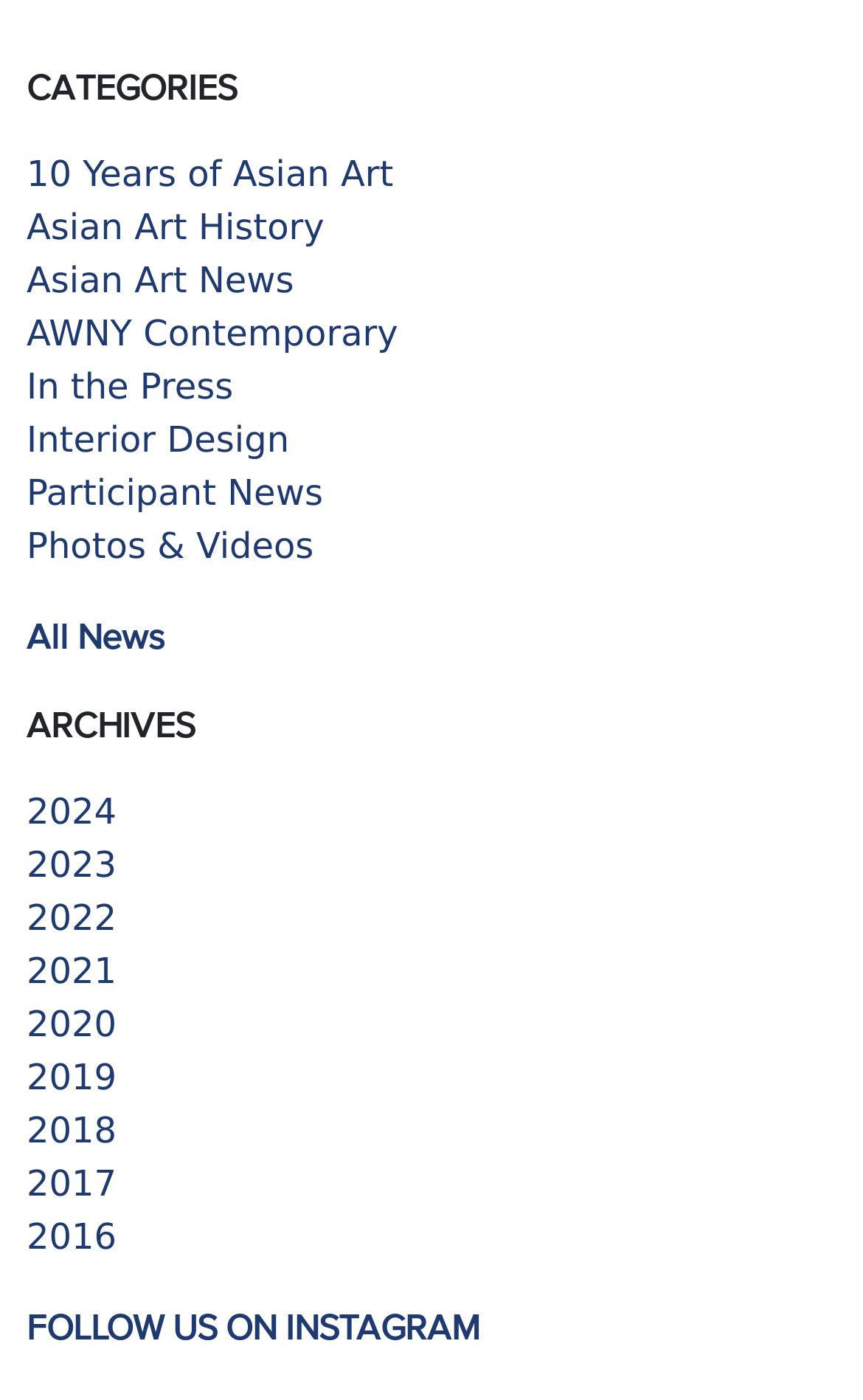Analyze the image and provide a detailed answer to the question: What is the first category listed?

The first category listed is '10 Years of Asian Art' which is a link element located at the top of the webpage with a bounding box of [0.031, 0.109, 0.456, 0.139].